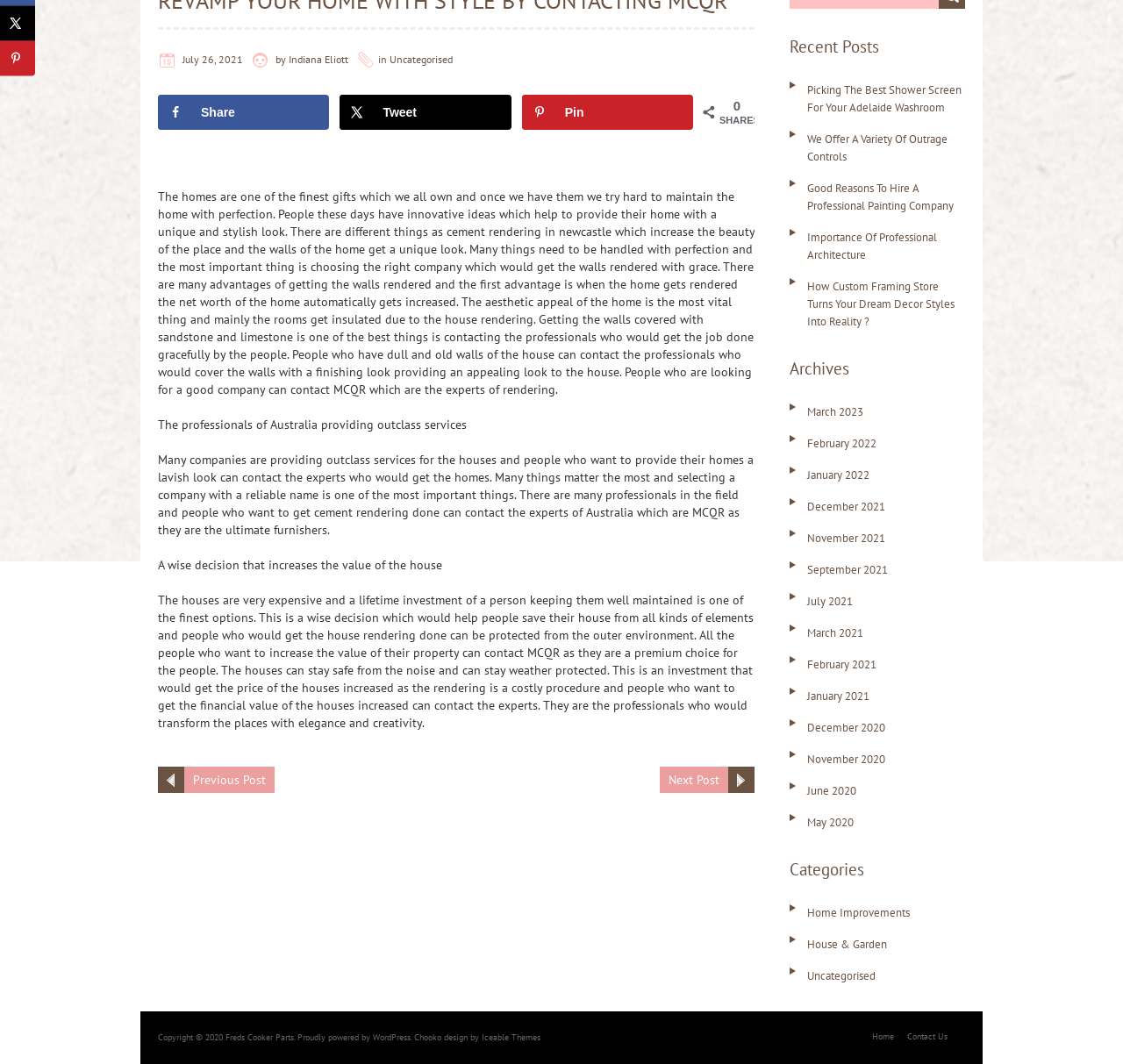Provide the bounding box coordinates of the HTML element described by the text: "Uncategorised". The coordinates should be in the format [left, top, right, bottom] with values between 0 and 1.

[0.347, 0.049, 0.403, 0.061]